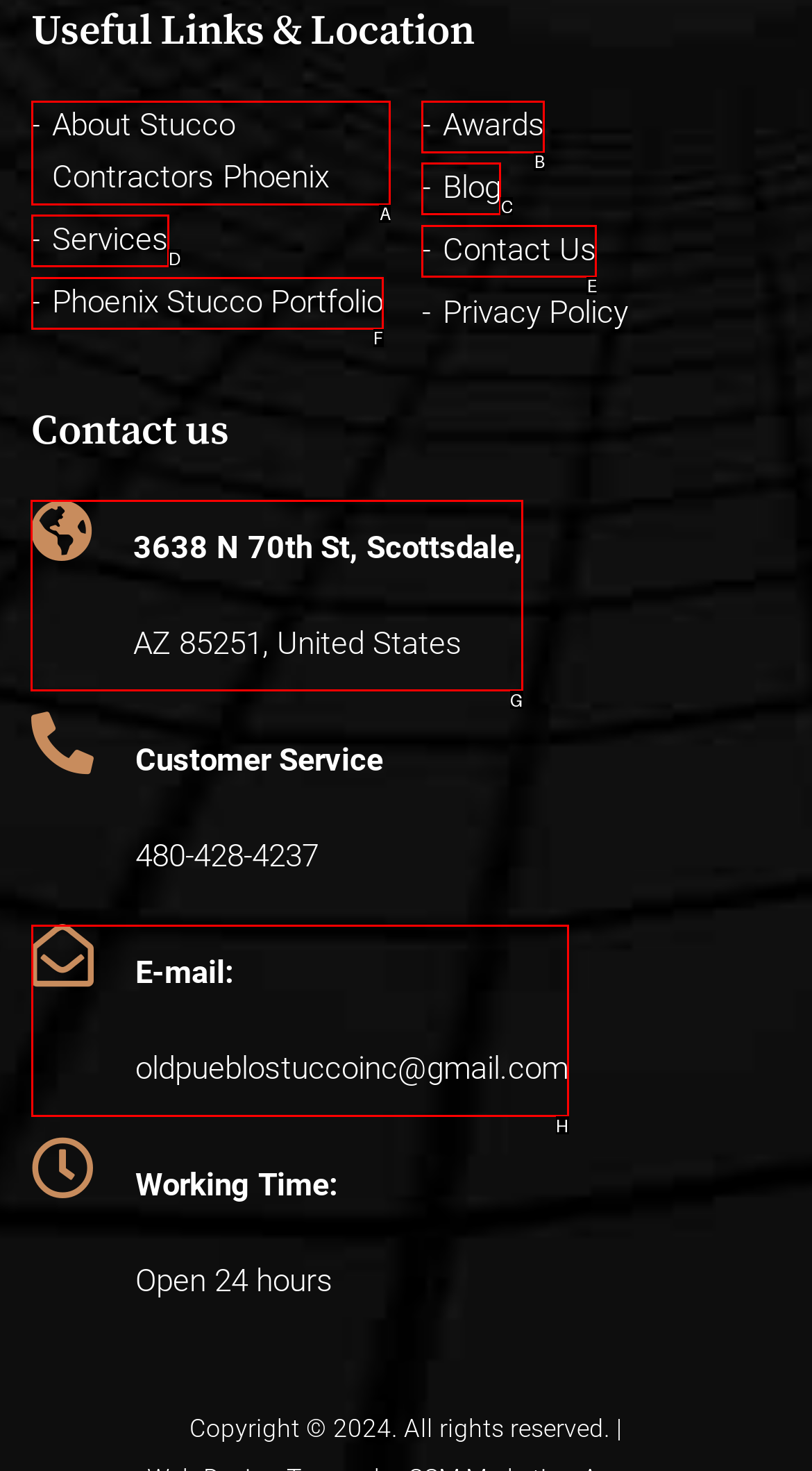Determine the correct UI element to click for this instruction: Get directions to 3638 N 70th St, Scottsdale, AZ 85251, United States. Respond with the letter of the chosen element.

G